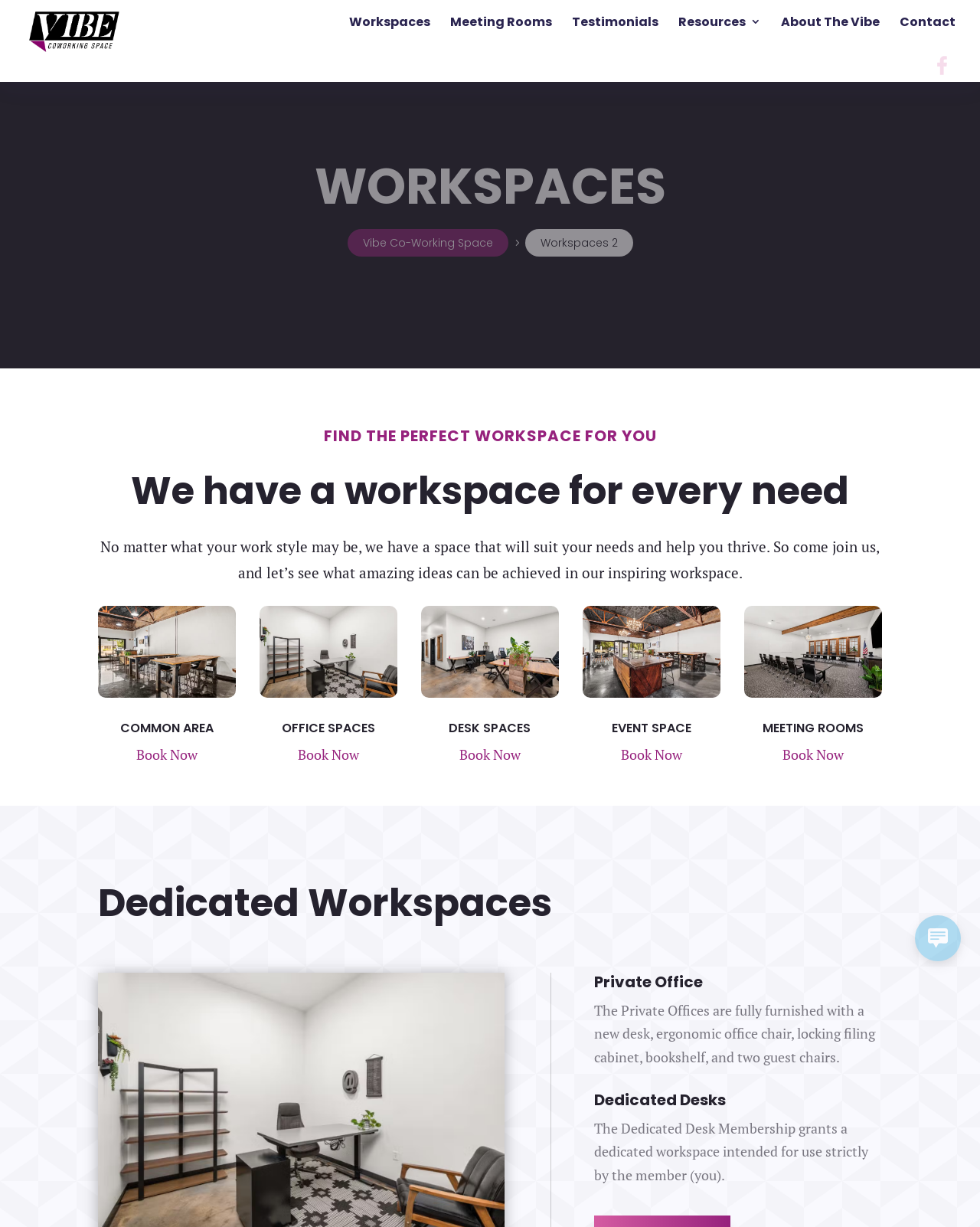Bounding box coordinates are specified in the format (top-left x, top-left y, bottom-right x, bottom-right y). All values are floating point numbers bounded between 0 and 1. Please provide the bounding box coordinate of the region this sentence describes: Youth

None